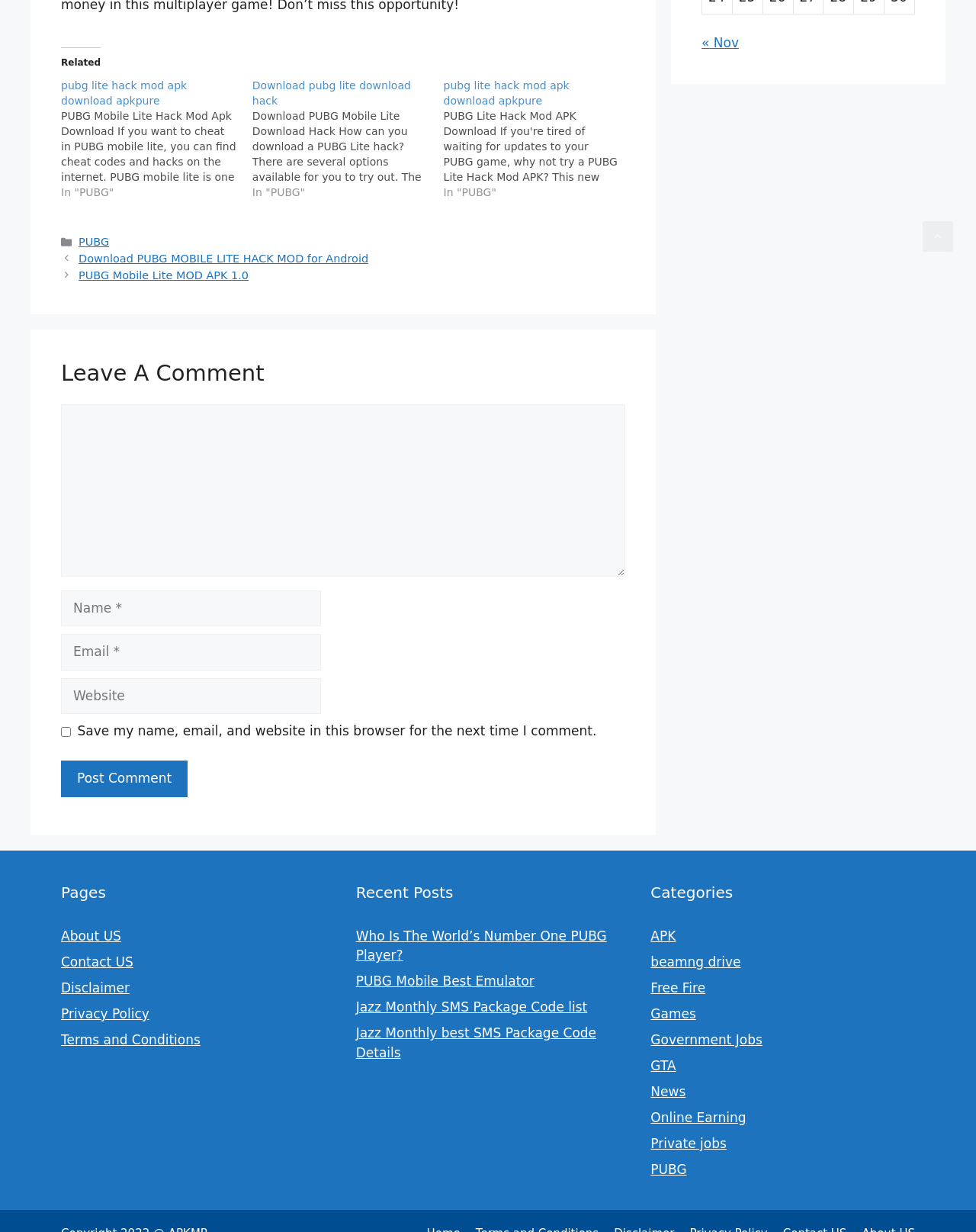What is the function of the 'Scroll back to top' button?
Refer to the image and respond with a one-word or short-phrase answer.

To scroll back to top